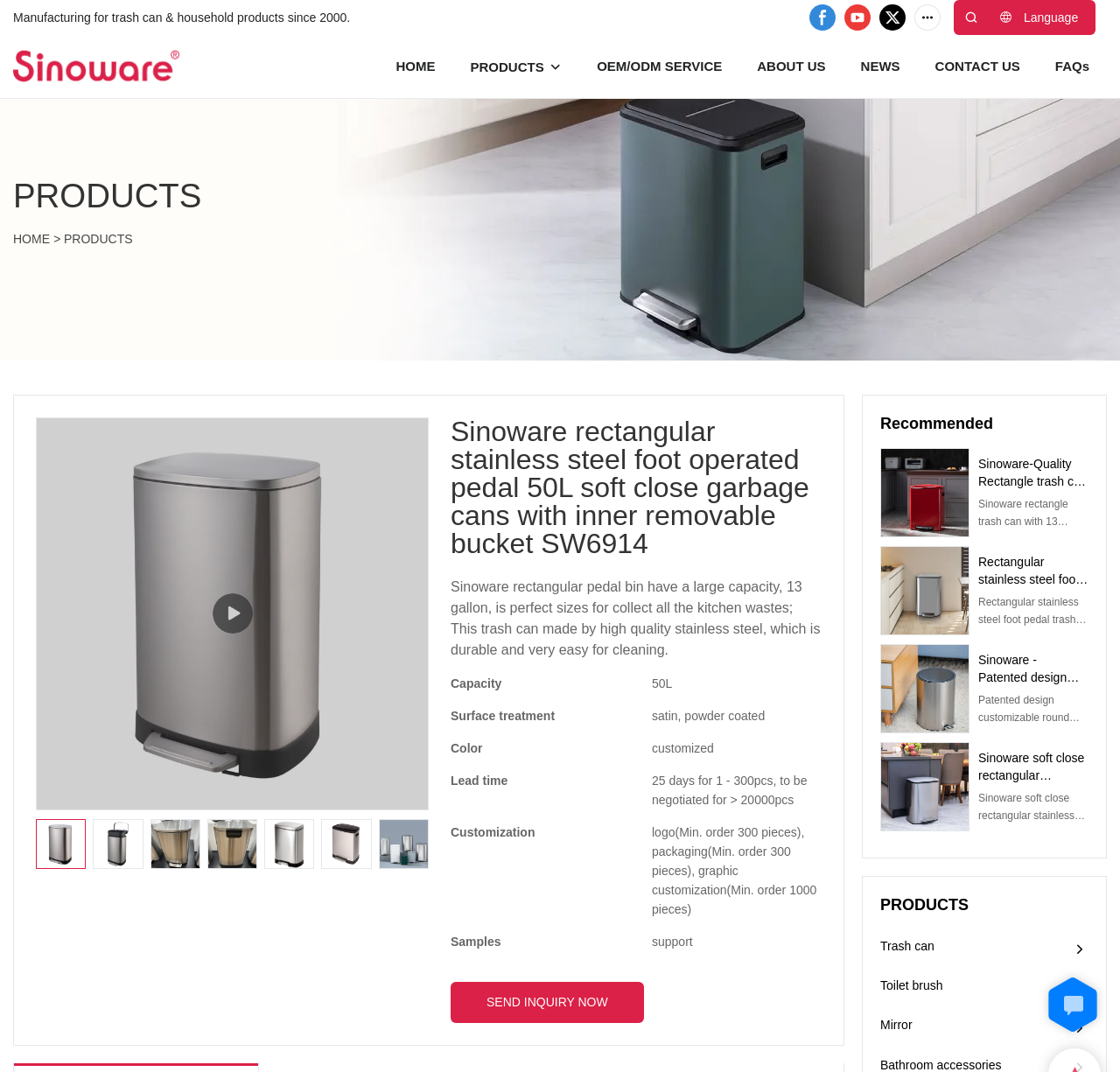Provide a brief response to the question below using one word or phrase:
What is the surface treatment of the trash can?

satin, powder coated